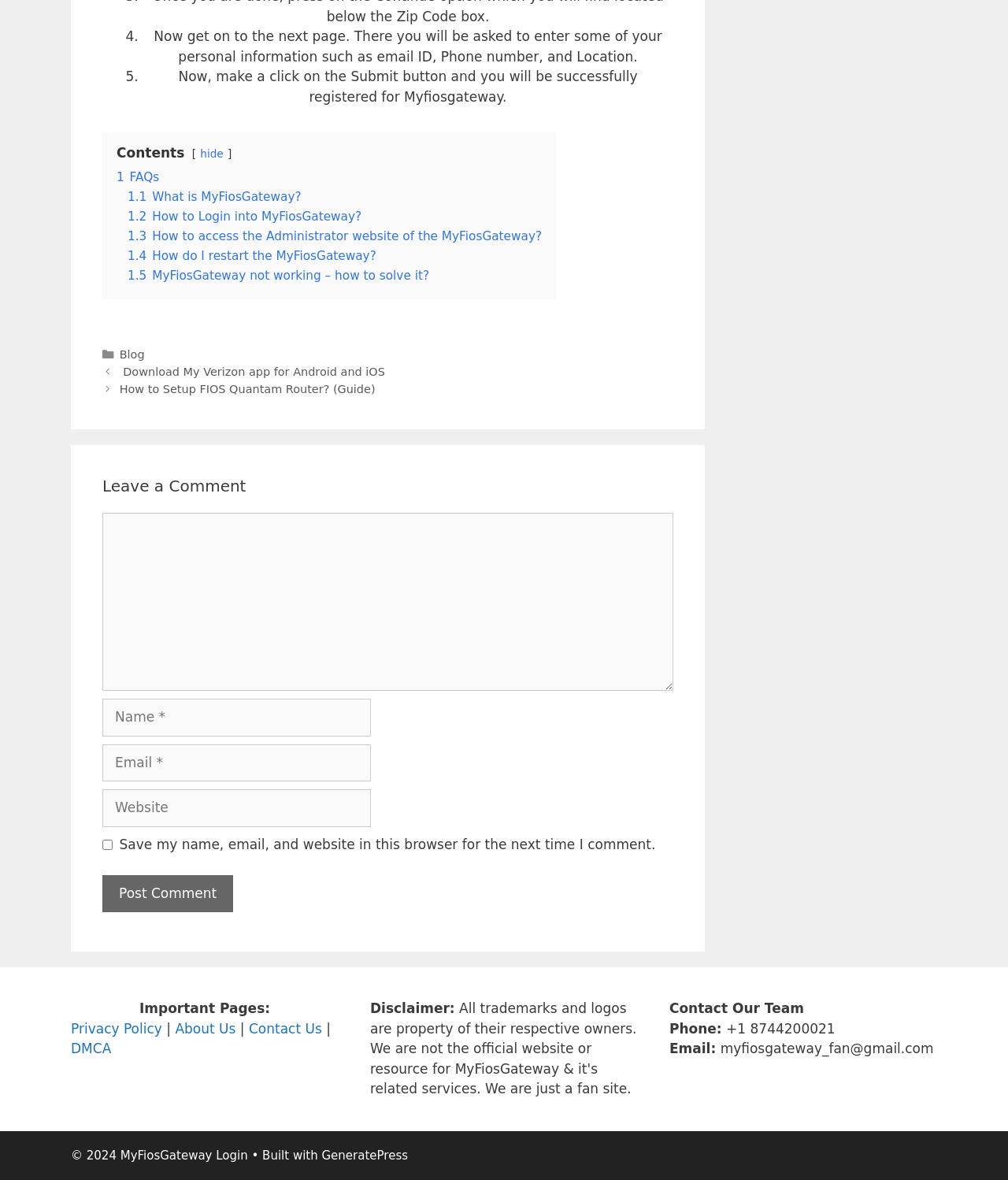Identify and provide the bounding box for the element described by: "DMCA".

[0.07, 0.882, 0.11, 0.895]